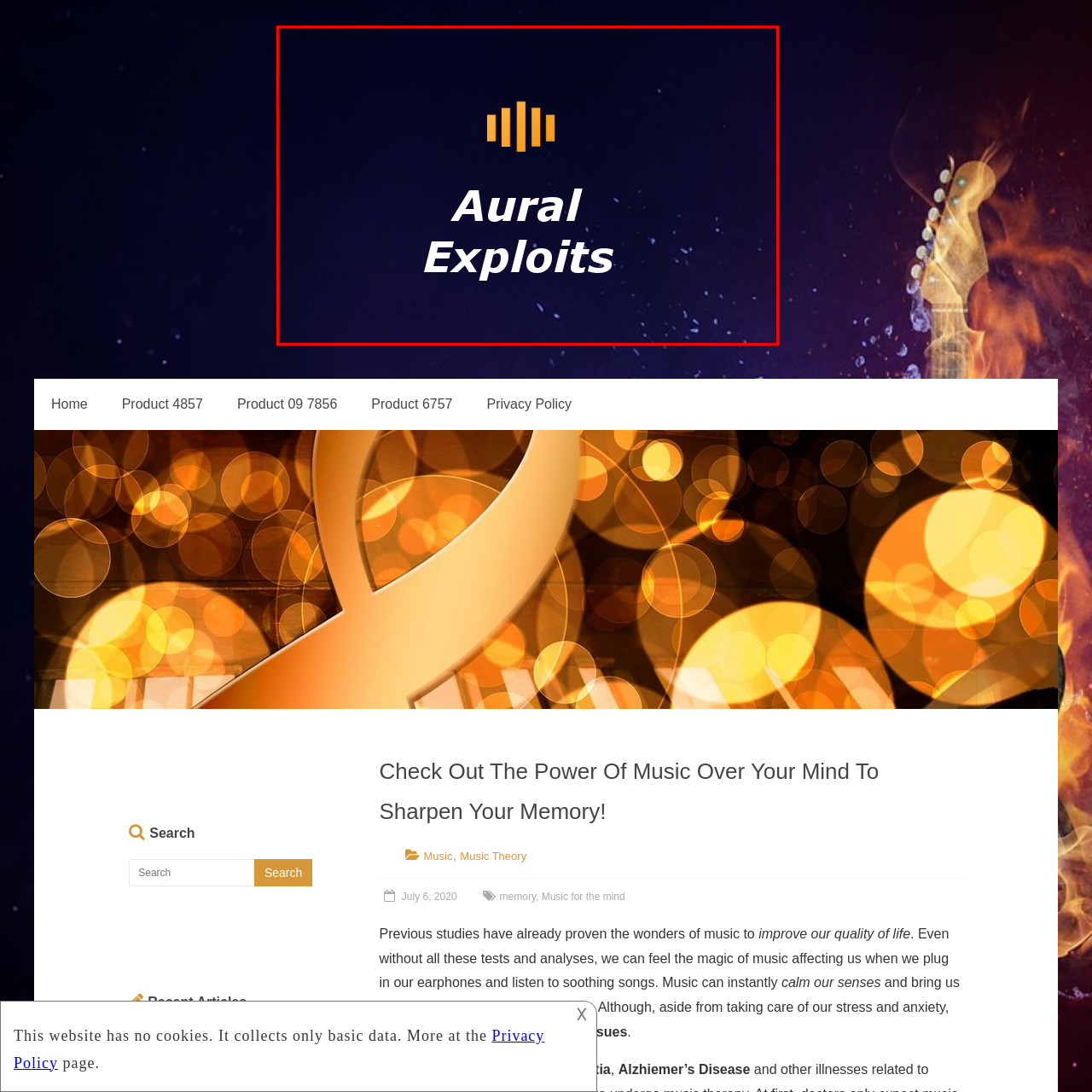Explain in detail what is depicted in the image enclosed by the red boundary.

The image features the logo of "Aural Exploits," prominently displayed against a gradient background that suggests creativity and harmony. At the top, there are subtle sound wave graphics represented in orange, symbolizing the connection to music and audio experiences. Below this graphic, the name "Aural Exploits" is presented in bold, modern typography, emphasizing the focus on auditory stimulation and its effects. The overall design conveys a sense of innovation in the realm of music and memory enhancement, aligning with the theme of exploring the power of music over the mind.